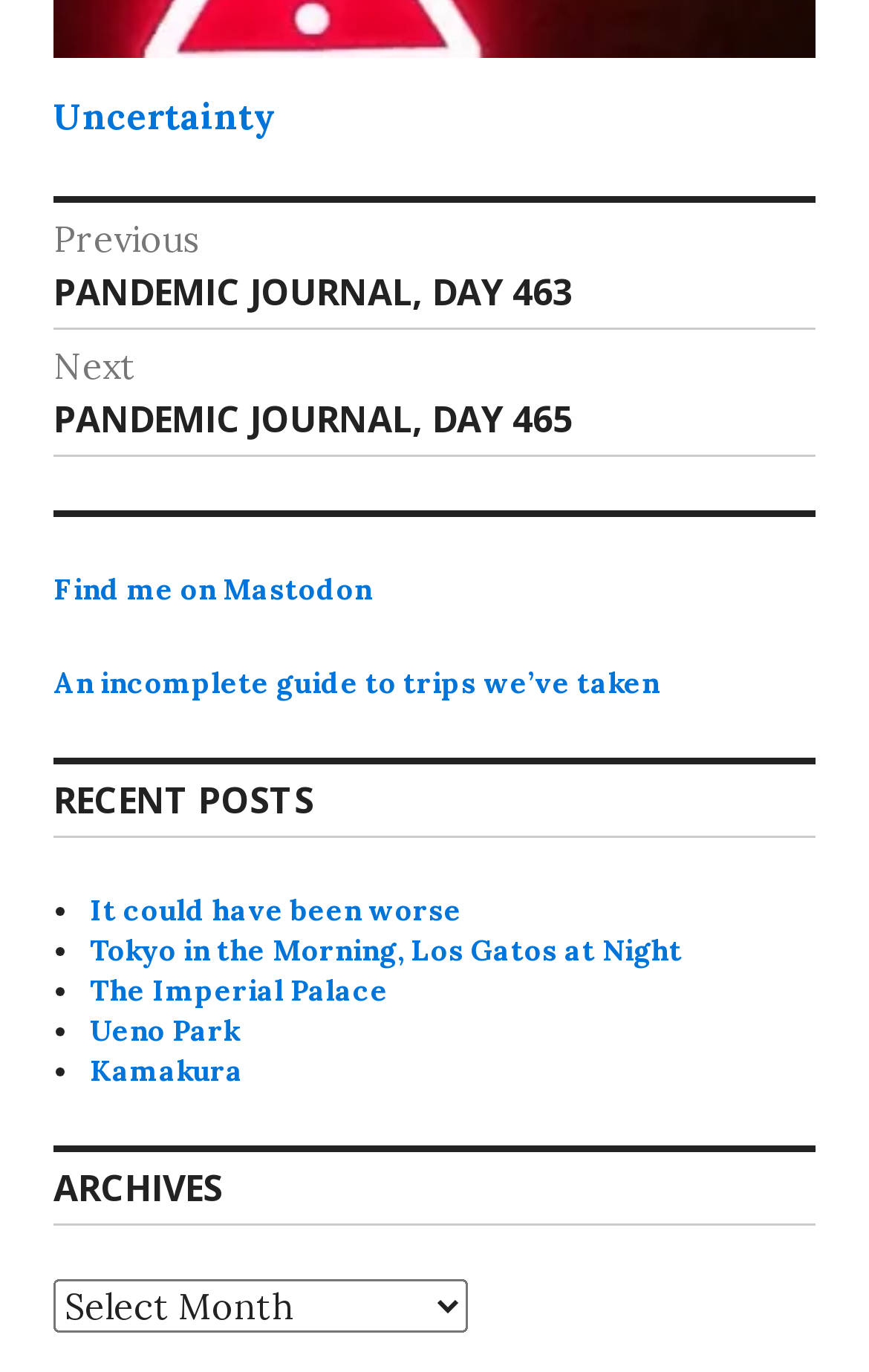What is the name of the social media platform mentioned?
Carefully analyze the image and provide a detailed answer to the question.

I found the link 'Find me on Mastodon' which mentions the social media platform Mastodon.